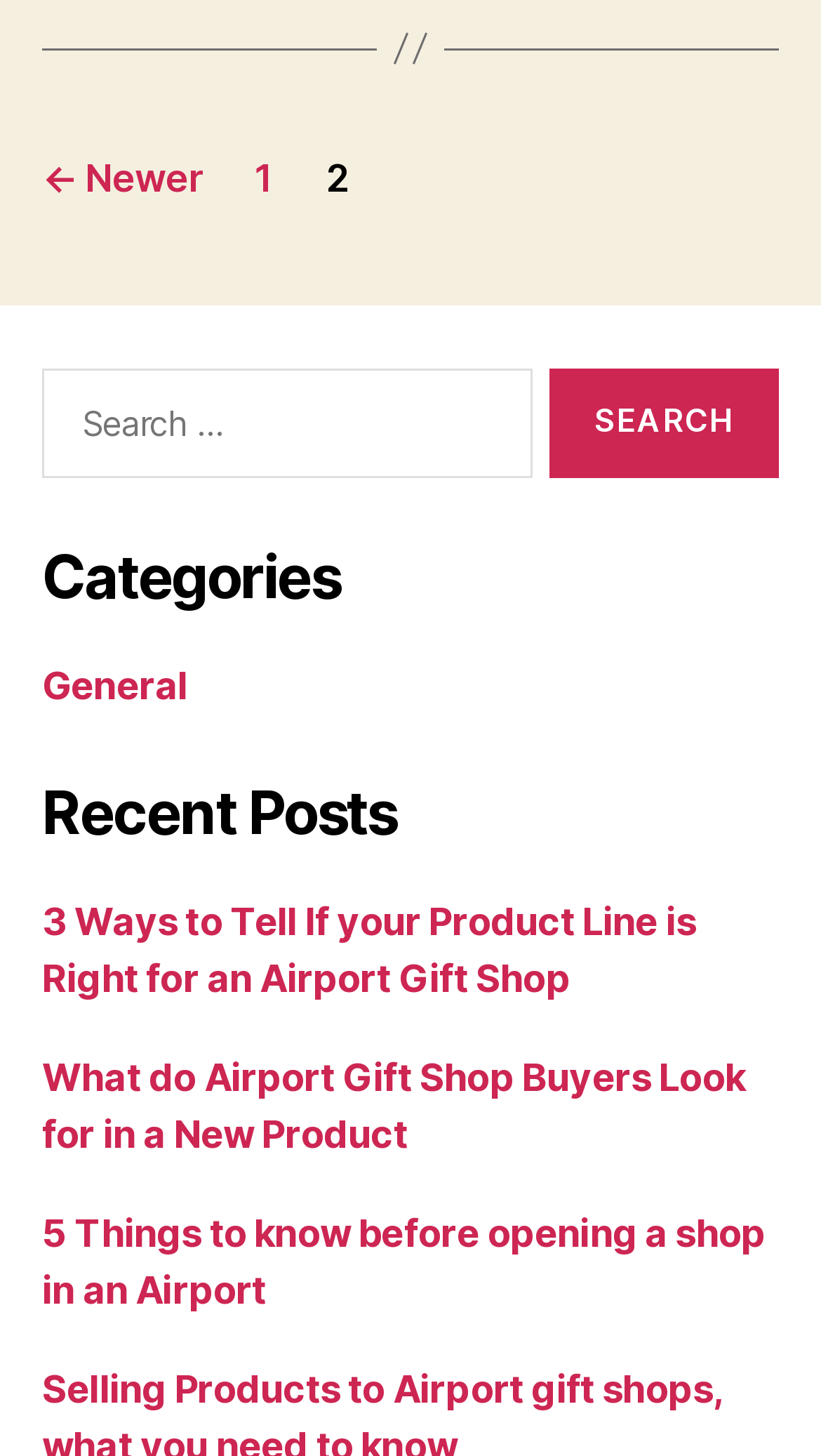Use one word or a short phrase to answer the question provided: 
What is the text on the search button?

SEARCH